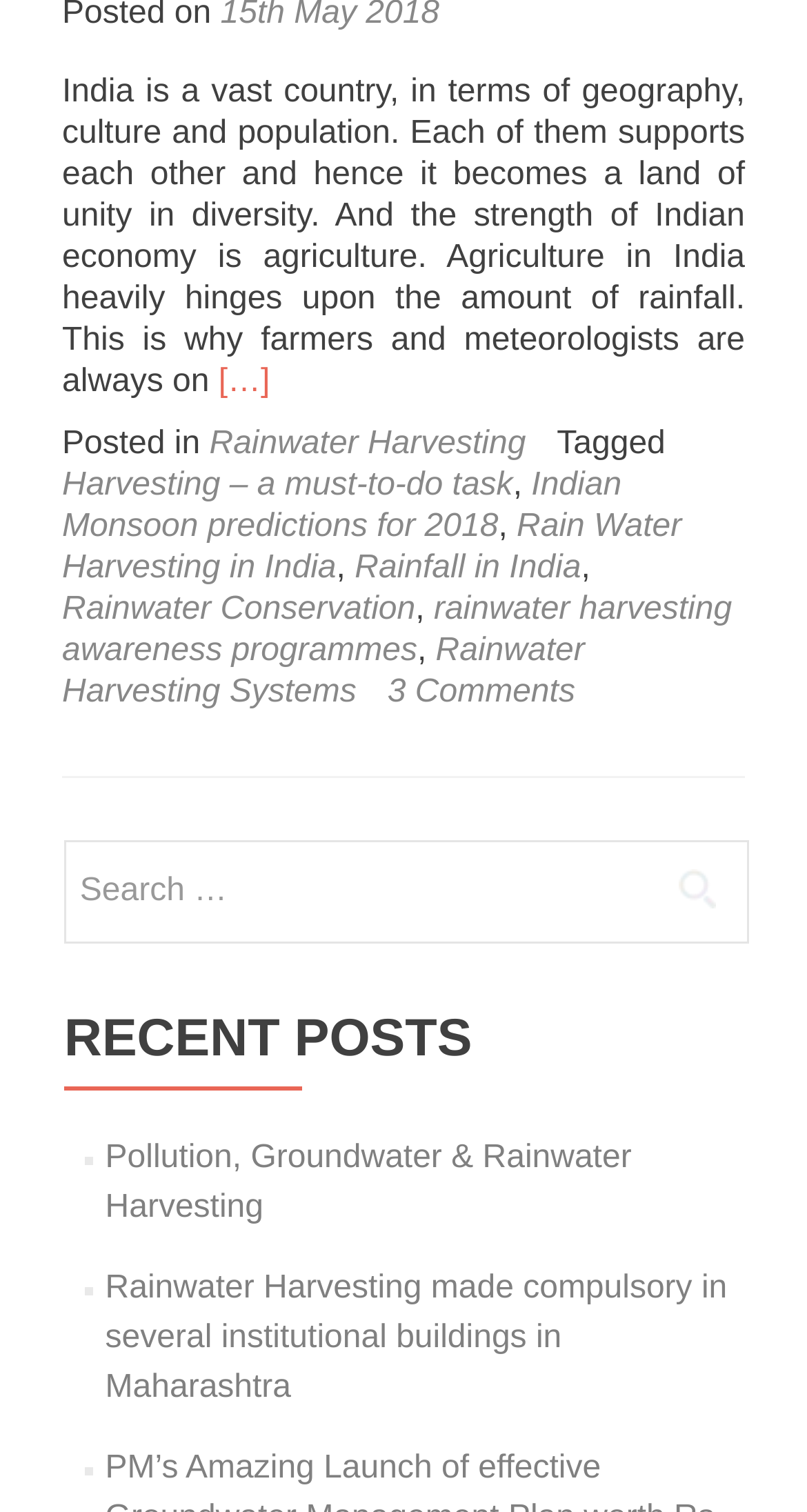Please find the bounding box coordinates of the element that must be clicked to perform the given instruction: "Click on the link about Rainwater Harvesting". The coordinates should be four float numbers from 0 to 1, i.e., [left, top, right, bottom].

[0.259, 0.282, 0.652, 0.305]